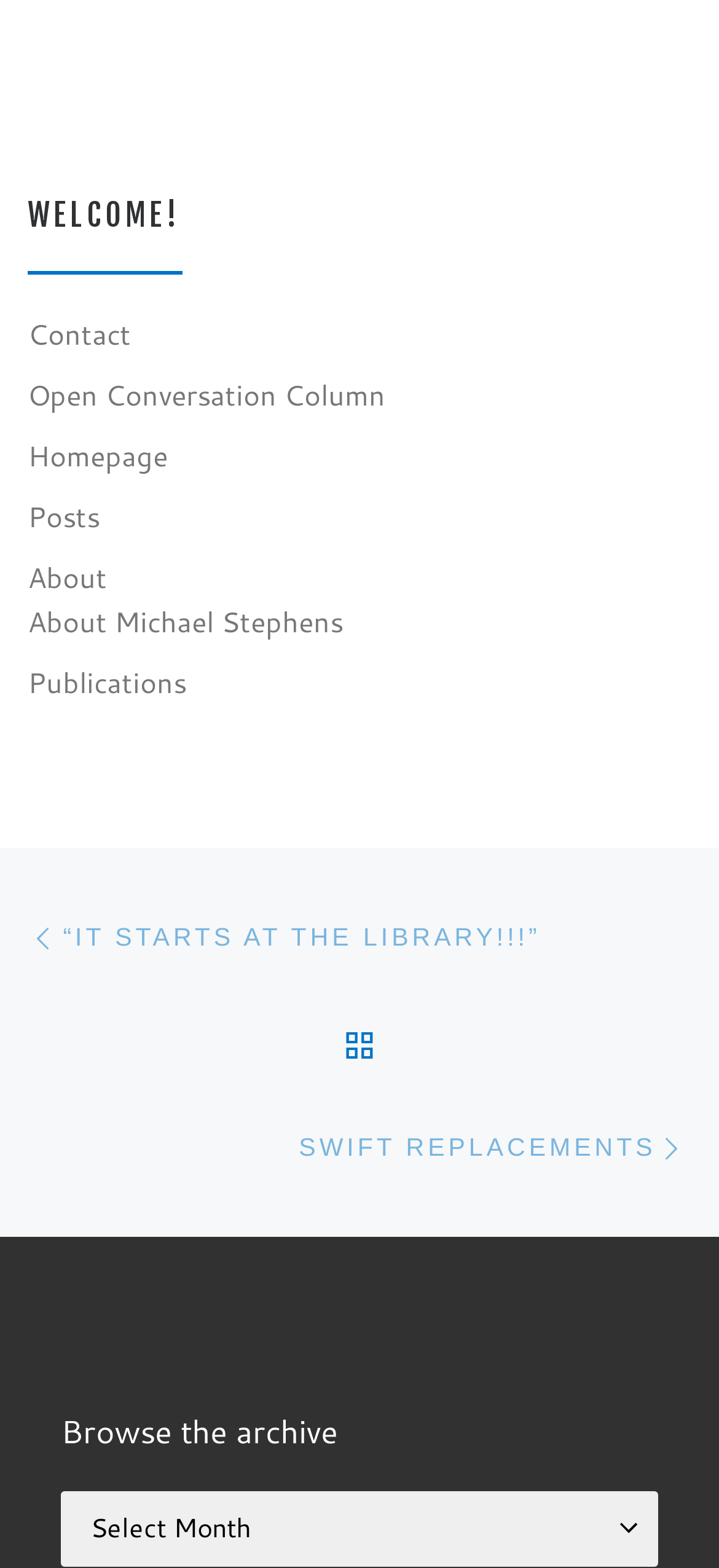Extract the bounding box coordinates for the UI element described as: "“it starts at the library!!!”".

[0.038, 0.564, 0.752, 0.631]